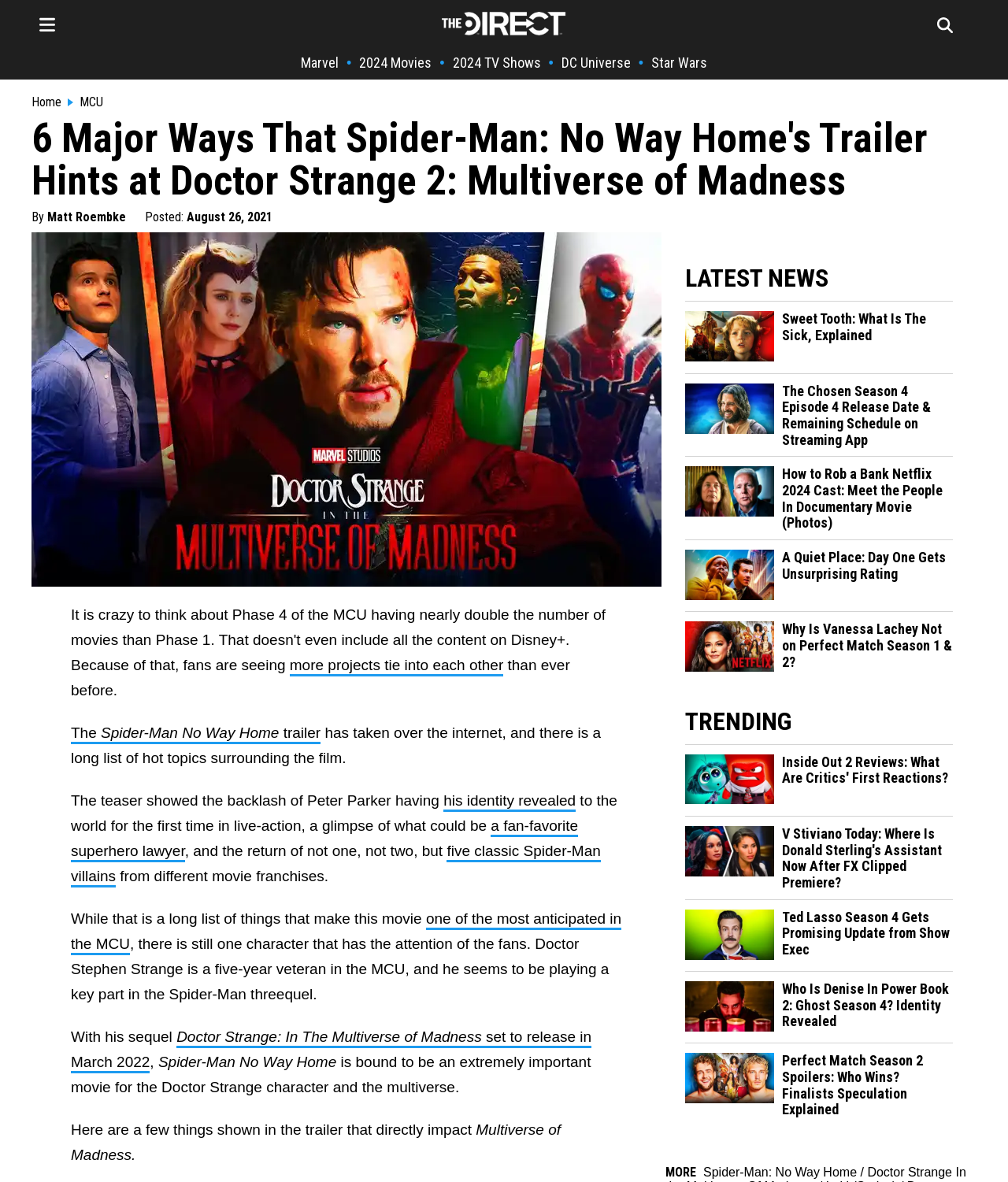Bounding box coordinates should be in the format (top-left x, top-left y, bottom-right x, bottom-right y) and all values should be floating point numbers between 0 and 1. Determine the bounding box coordinate for the UI element described as: 2024 TV Shows

[0.449, 0.046, 0.536, 0.06]